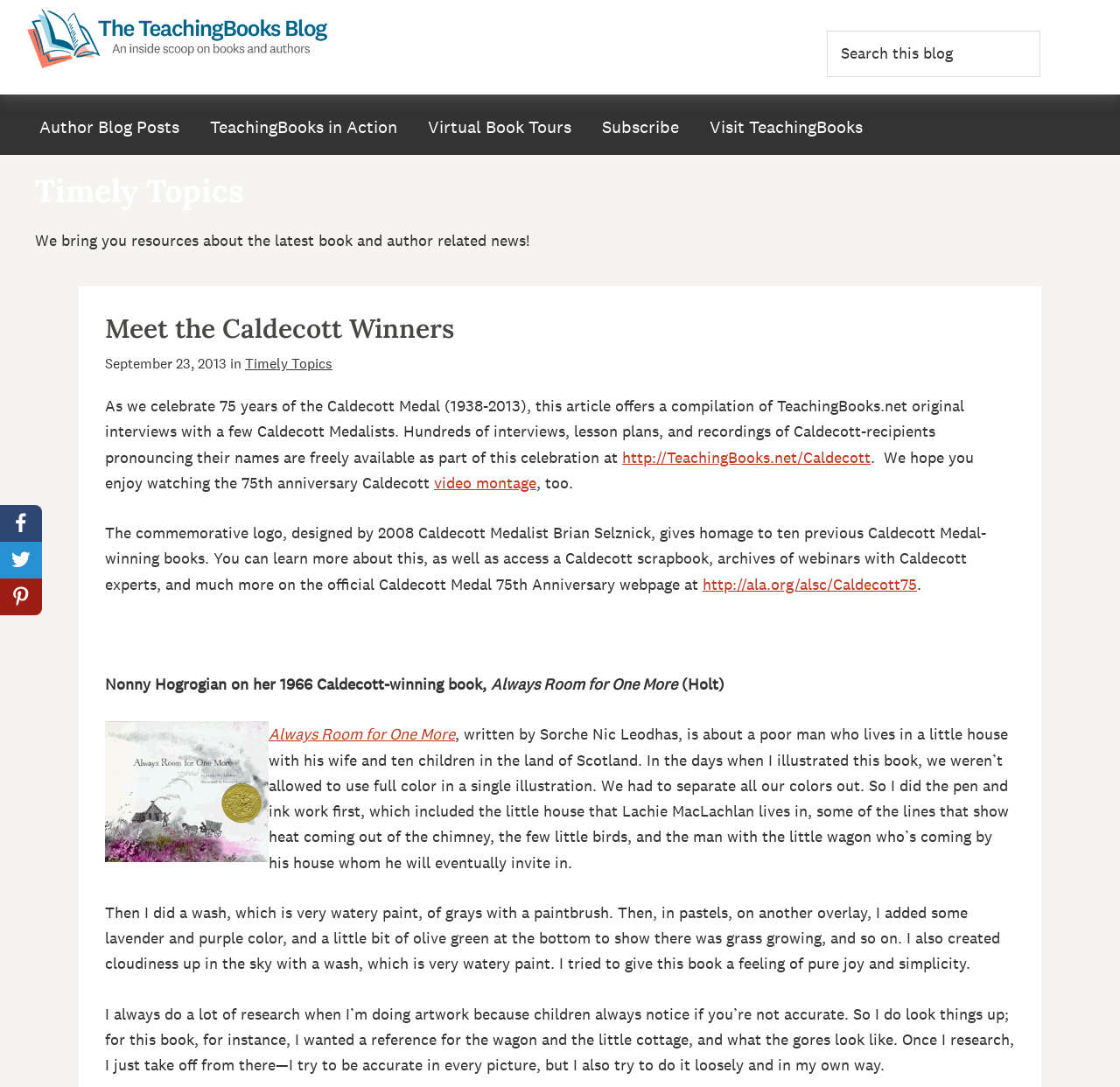Ascertain the bounding box coordinates for the UI element detailed here: "Always Room for One More". The coordinates should be provided as [left, top, right, bottom] with each value being a float between 0 and 1.

[0.24, 0.666, 0.406, 0.685]